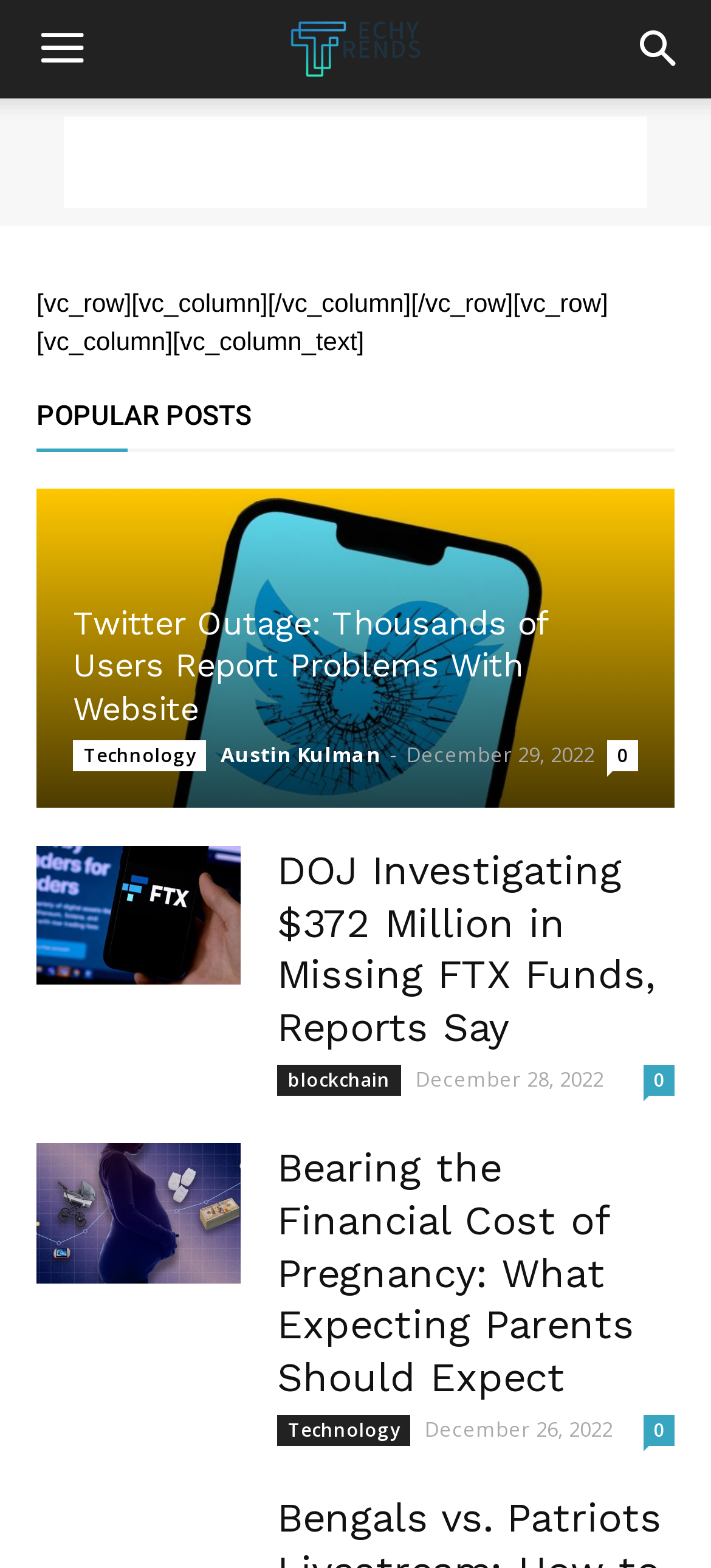Utilize the information from the image to answer the question in detail:
Who is the author of the second popular post?

I looked at the second popular post, which is 'DOJ Investigating $372 Million in Missing FTX Funds, Reports Say', and found the author's name mentioned below the post title as 'Austin Kulman'.